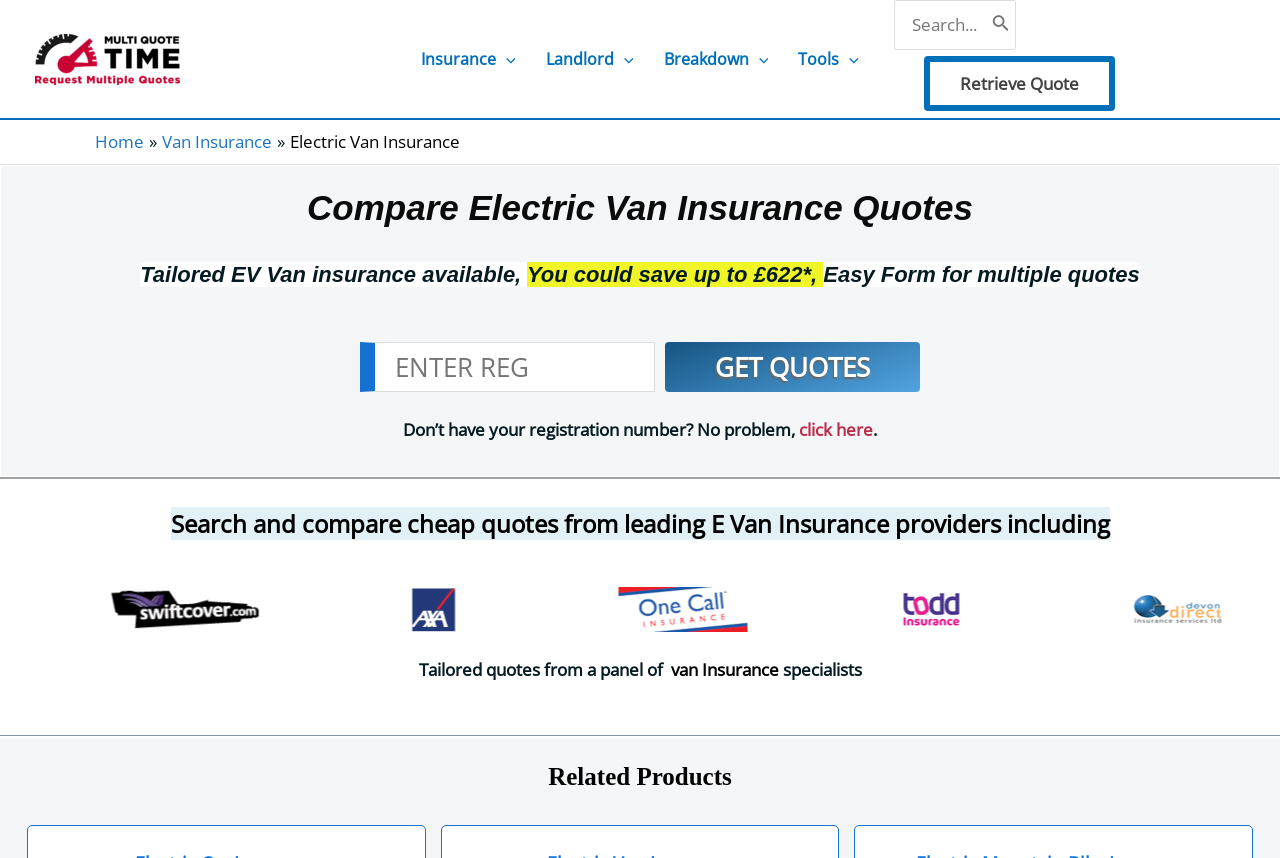Locate the bounding box coordinates of the element you need to click to accomplish the task described by this instruction: "Search for something".

[0.698, 0.0, 0.794, 0.059]